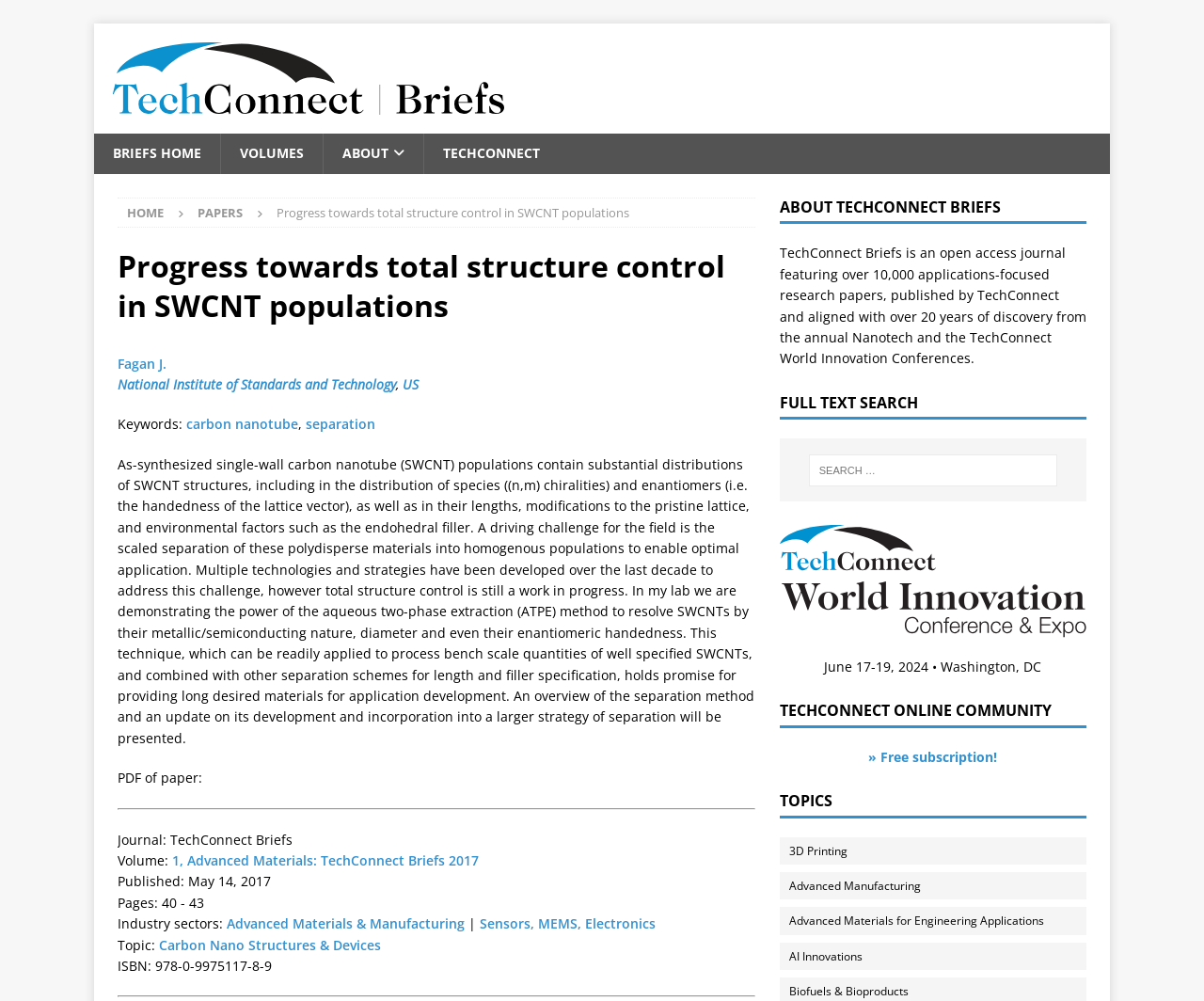Determine the coordinates of the bounding box for the clickable area needed to execute this instruction: "Read the paper by Fagan J.".

[0.098, 0.354, 0.138, 0.372]